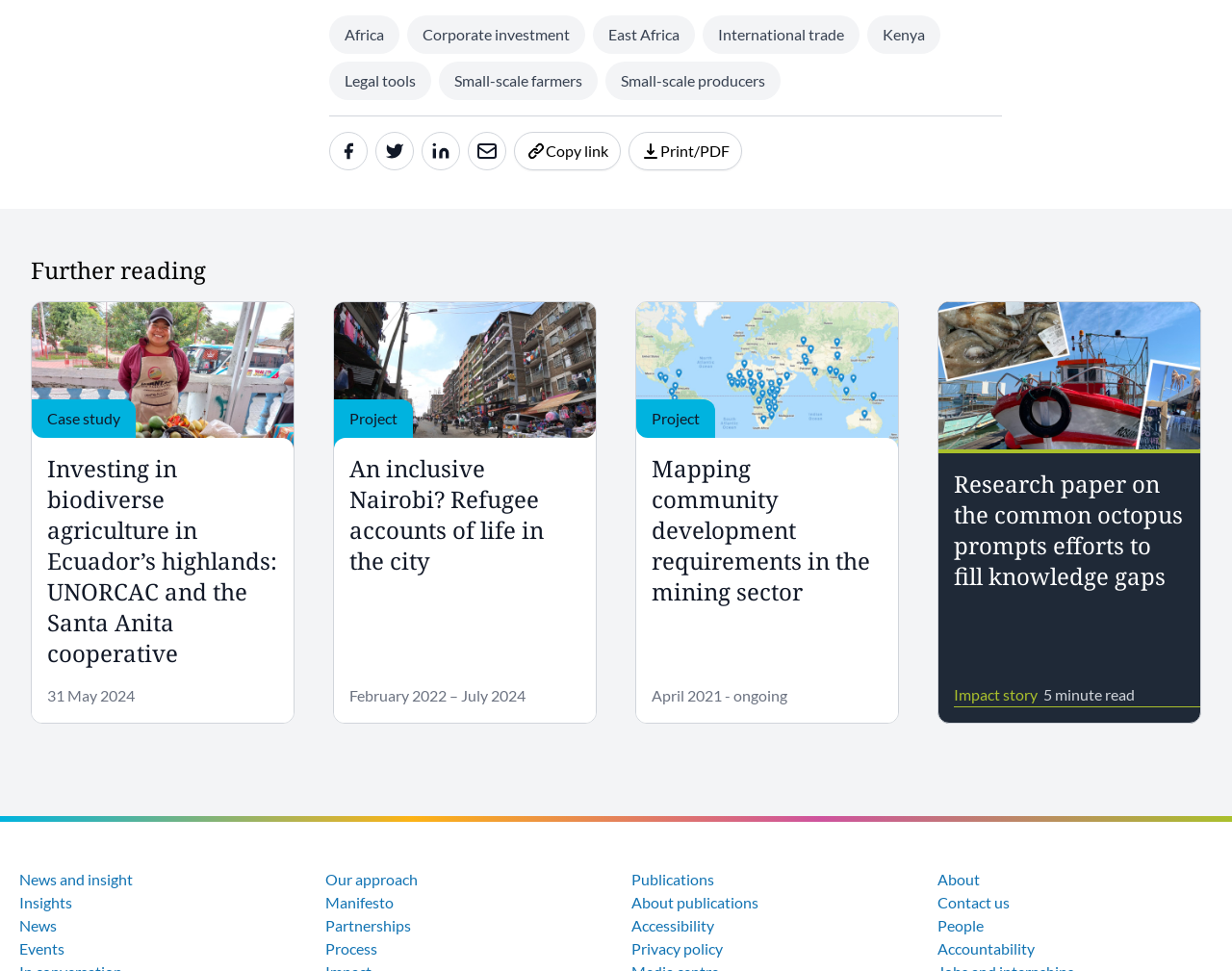Please specify the bounding box coordinates for the clickable region that will help you carry out the instruction: "Share to Facebook".

[0.267, 0.135, 0.298, 0.175]